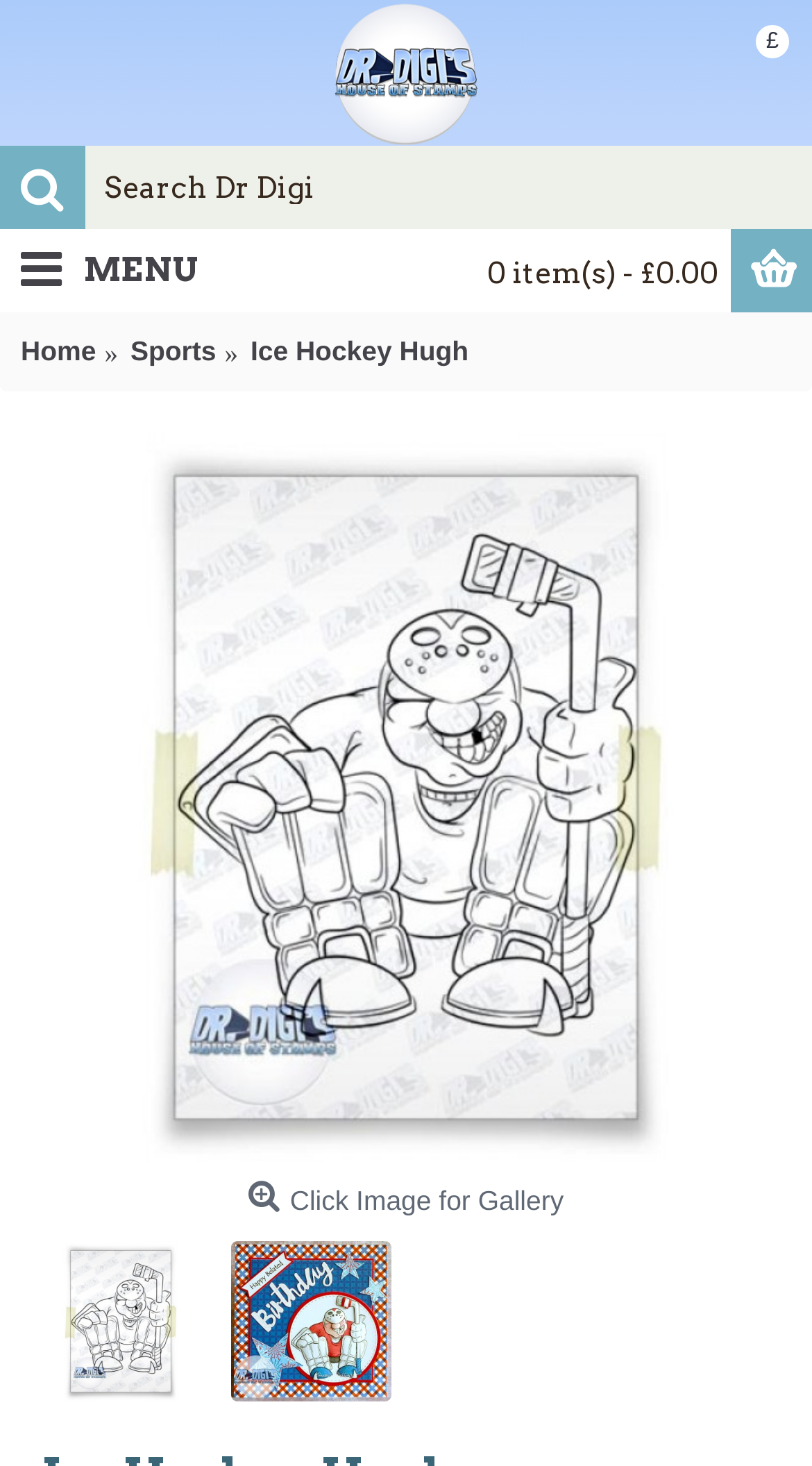Identify the bounding box coordinates of the region that needs to be clicked to carry out this instruction: "go to Home page". Provide these coordinates as four float numbers ranging from 0 to 1, i.e., [left, top, right, bottom].

[0.026, 0.227, 0.118, 0.253]